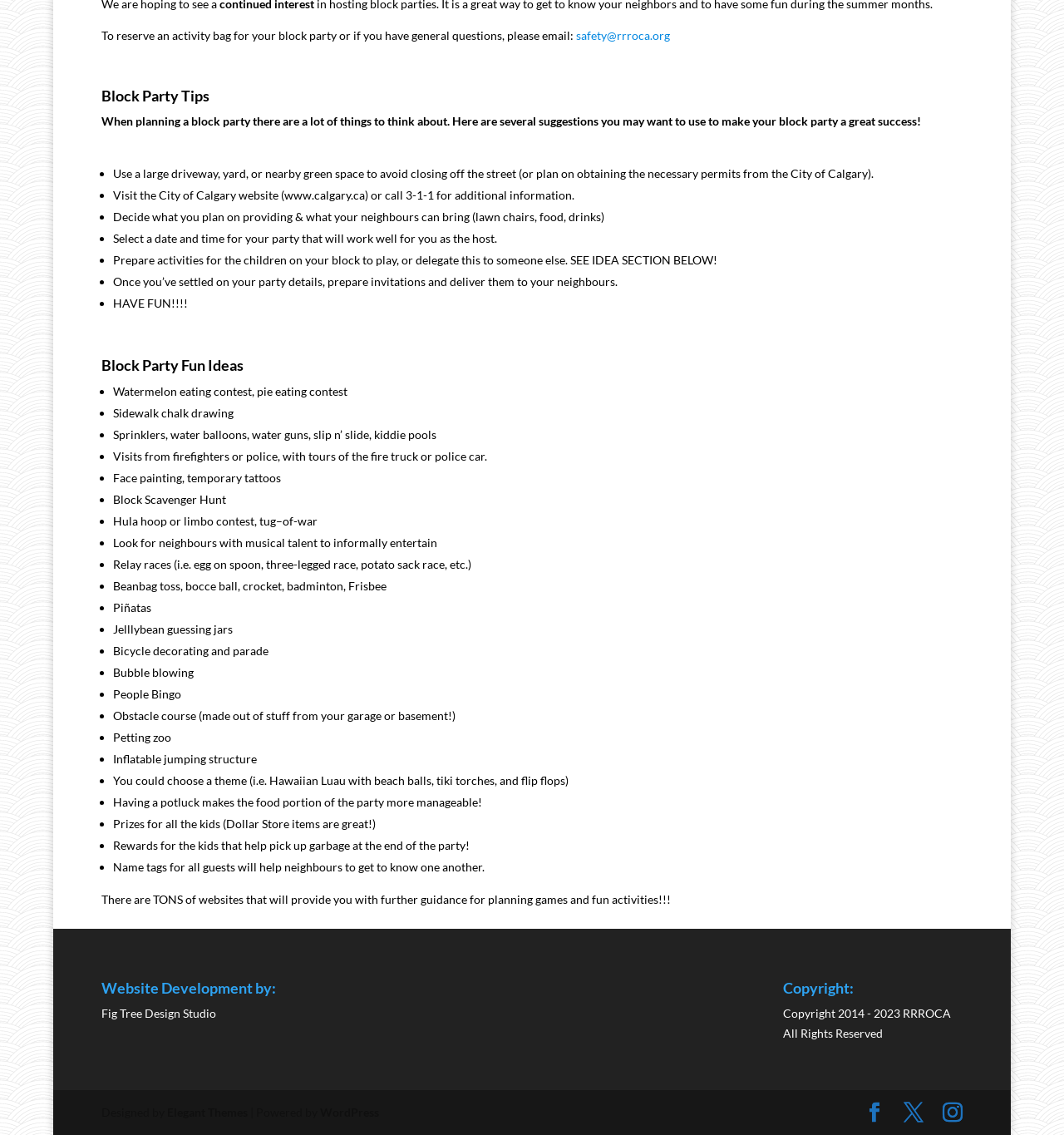Please determine the bounding box coordinates of the section I need to click to accomplish this instruction: "click Fig Tree Design Studio".

[0.095, 0.886, 0.203, 0.899]